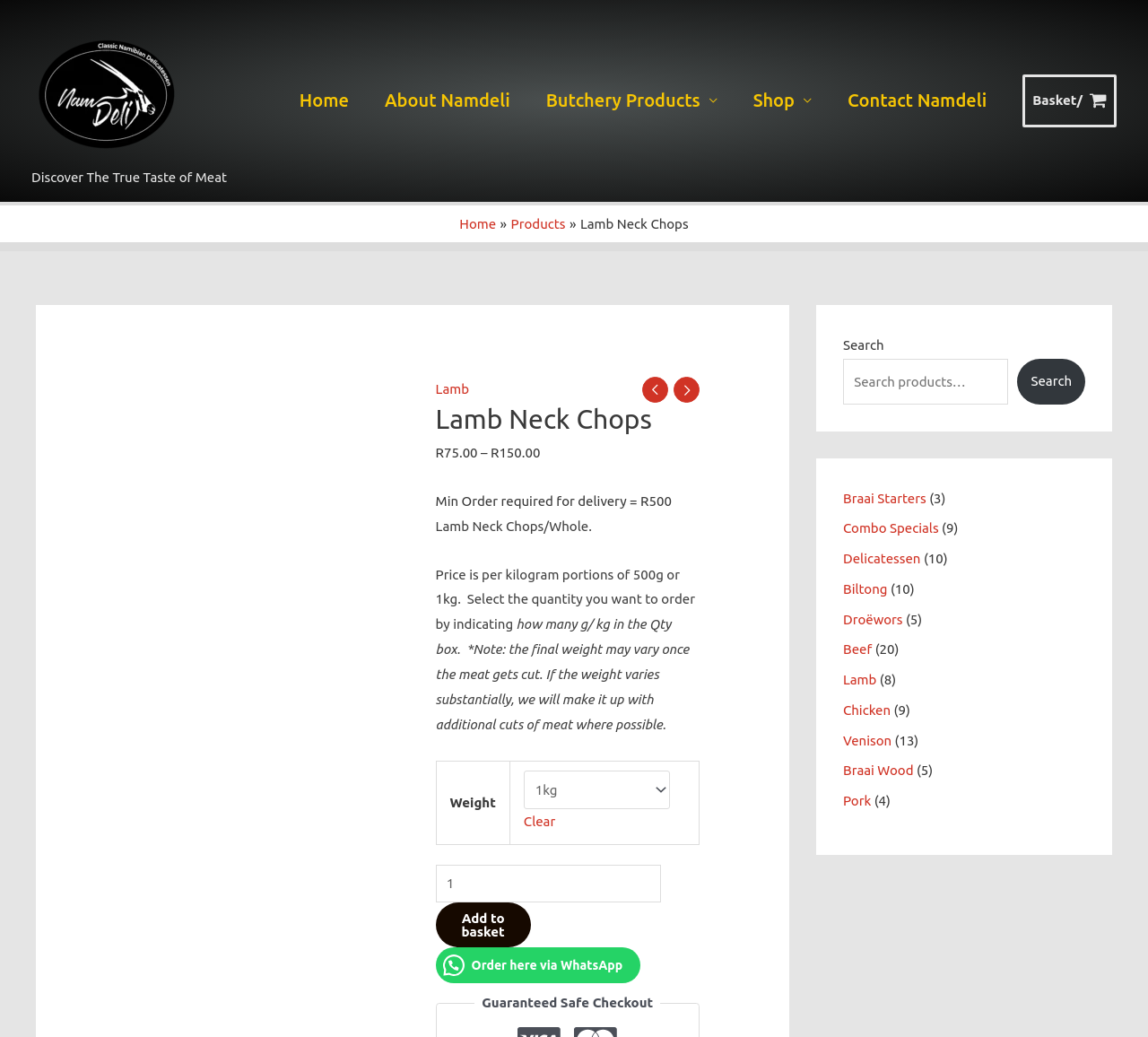Given the element description "Braai Starters" in the screenshot, predict the bounding box coordinates of that UI element.

[0.734, 0.473, 0.807, 0.487]